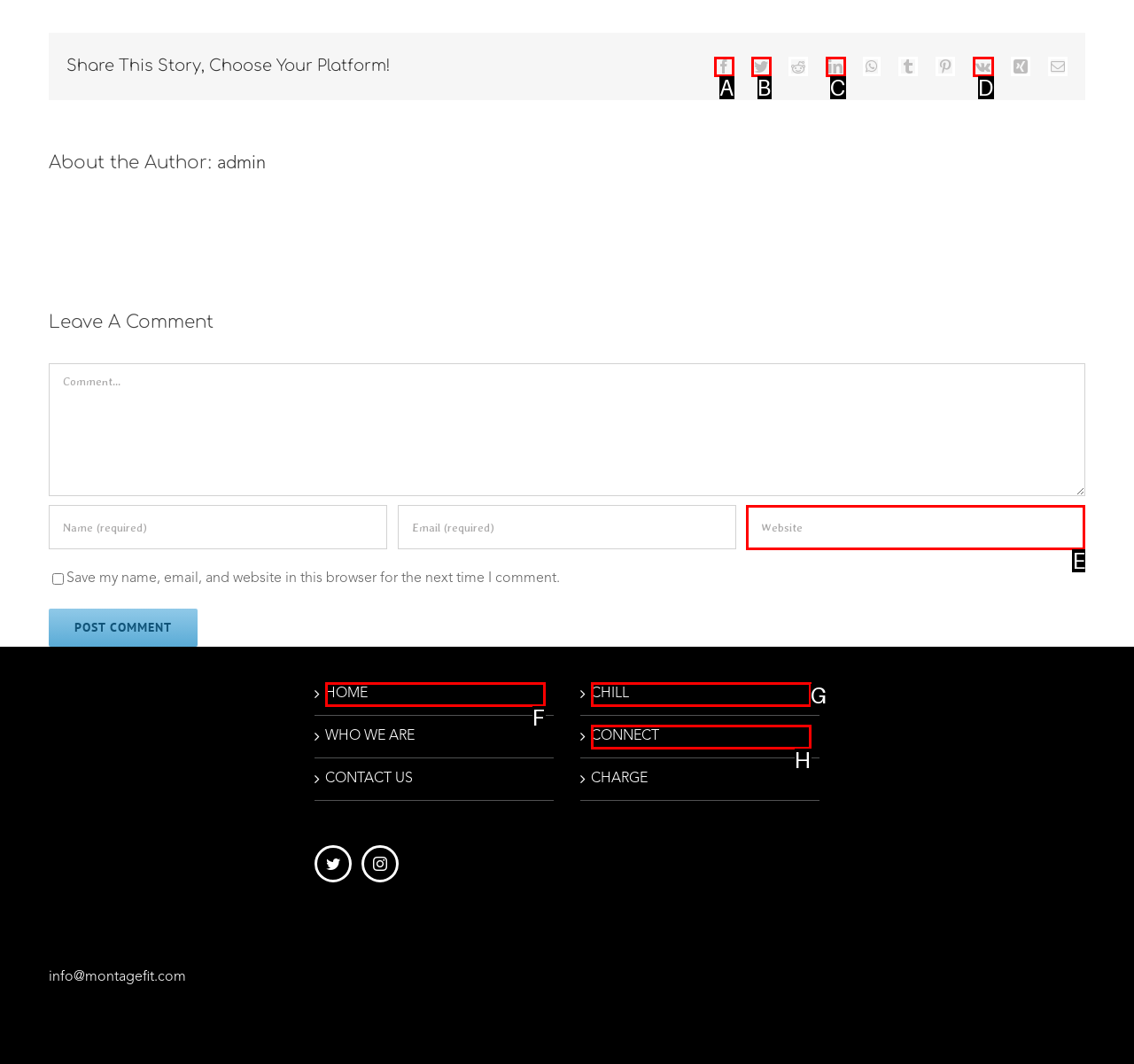Find the UI element described as: Twitter
Reply with the letter of the appropriate option.

B